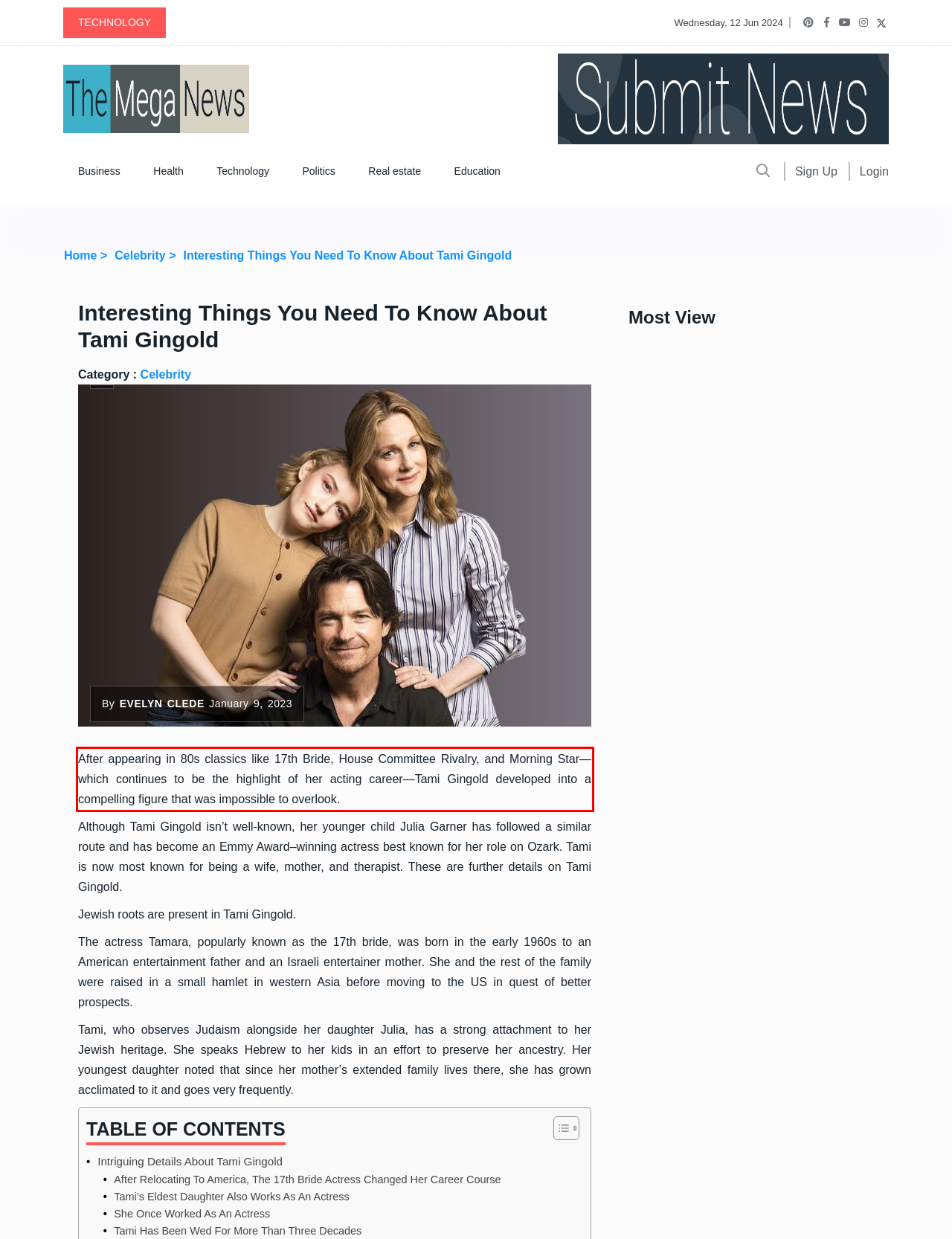In the screenshot of the webpage, find the red bounding box and perform OCR to obtain the text content restricted within this red bounding box.

After appearing in 80s classics like 17th Bride, House Committee Rivalry, and Morning Star—which continues to be the highlight of her acting career—Tami Gingold developed into a compelling figure that was impossible to overlook.